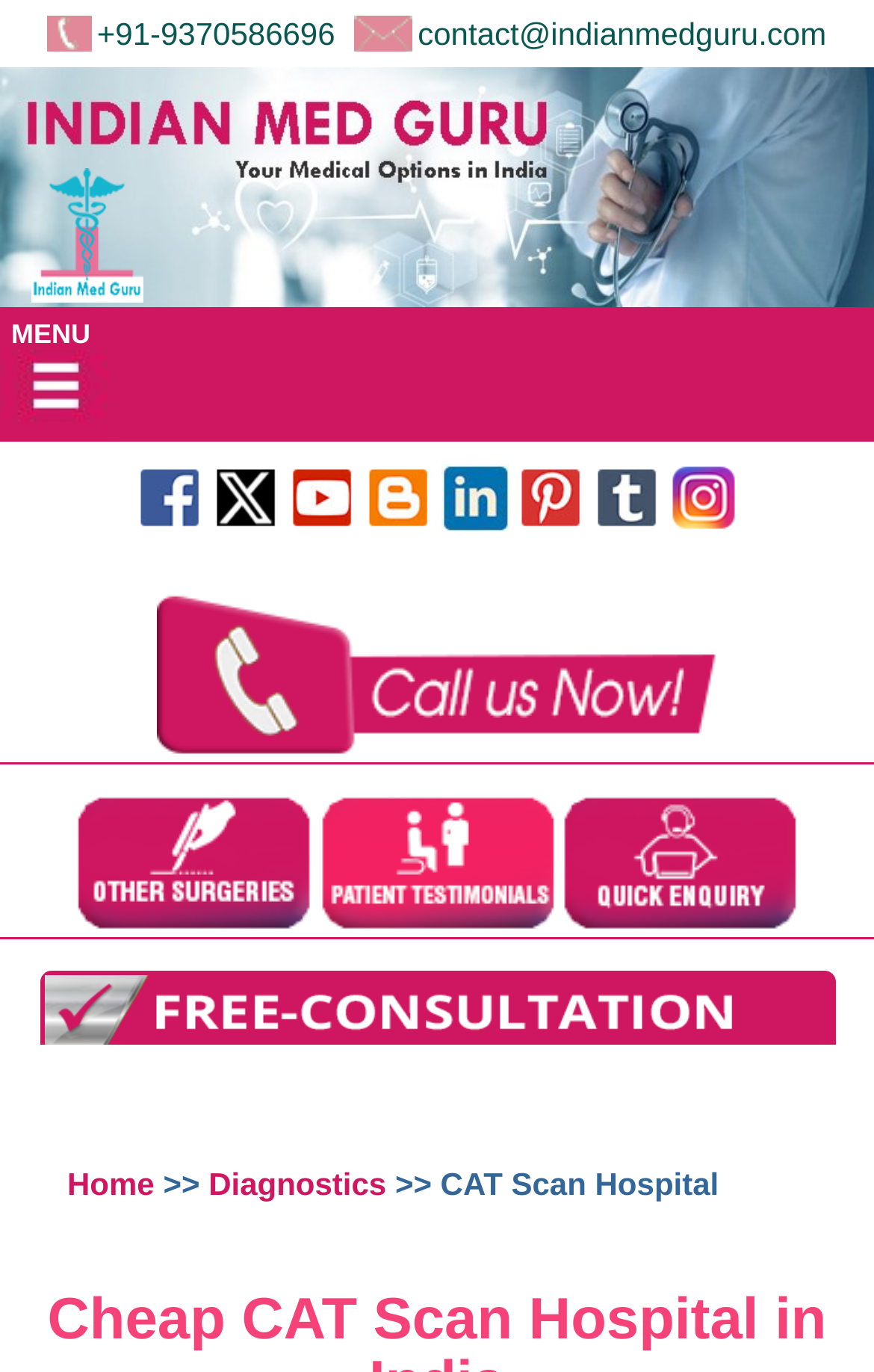Please analyze the image and provide a thorough answer to the question:
What is the purpose of the 'call us now' button?

The 'call us now' button is located at the middle of the webpage, and its purpose is to allow users to contact the hospital directly, likely to inquire about medical services or make an appointment.